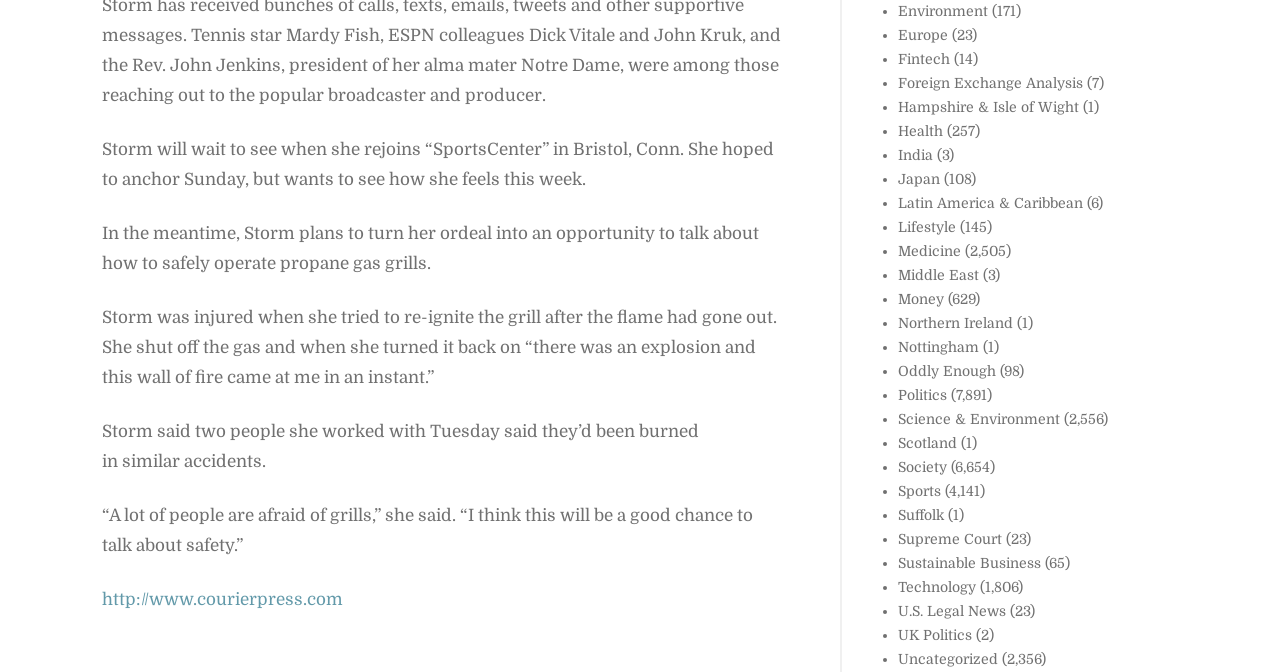Specify the bounding box coordinates of the area to click in order to follow the given instruction: "Click the 'Facebook' button."

[0.18, 0.955, 0.262, 0.994]